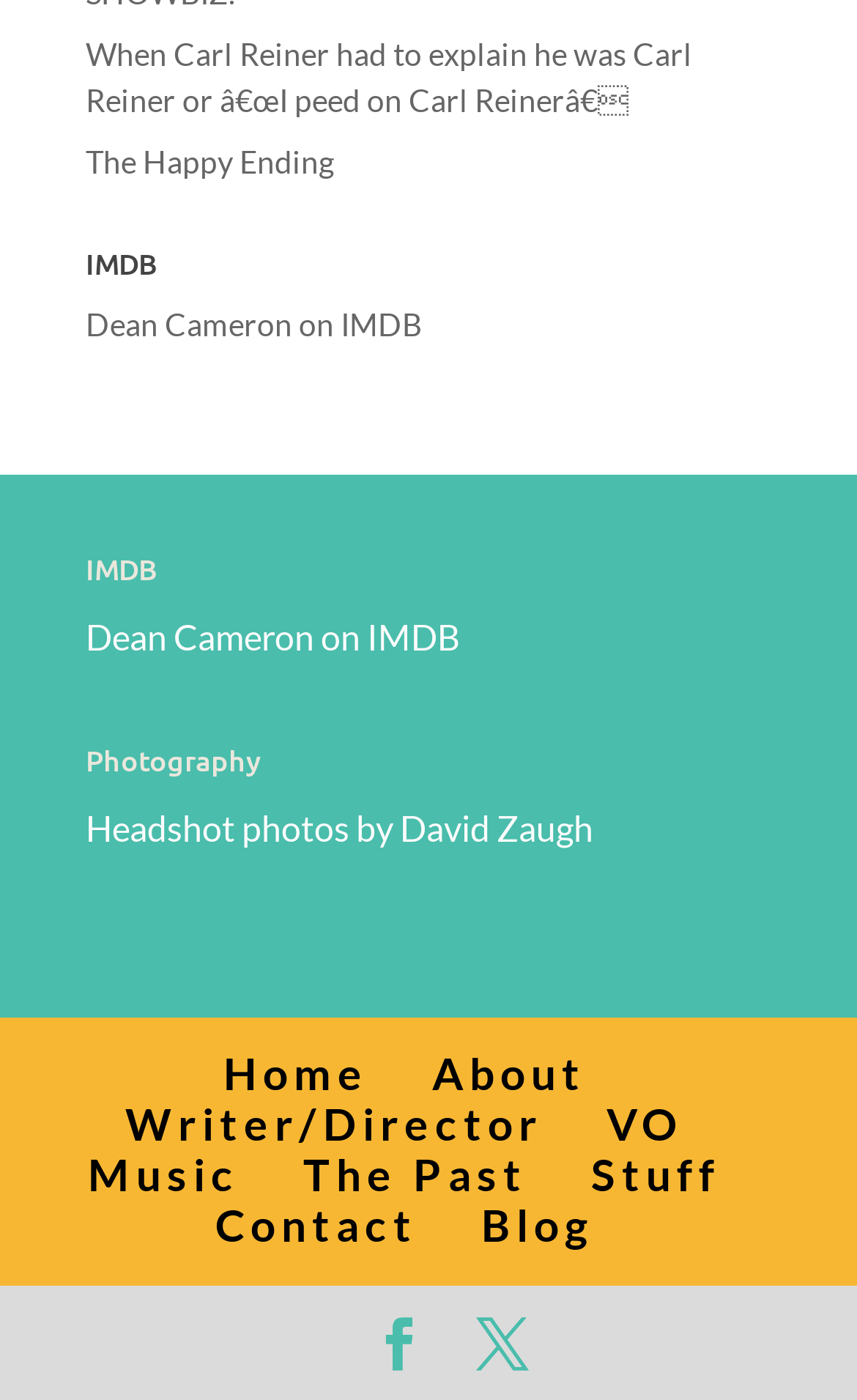Highlight the bounding box of the UI element that corresponds to this description: "Headshot photos by David Zaugh".

[0.1, 0.575, 0.692, 0.605]